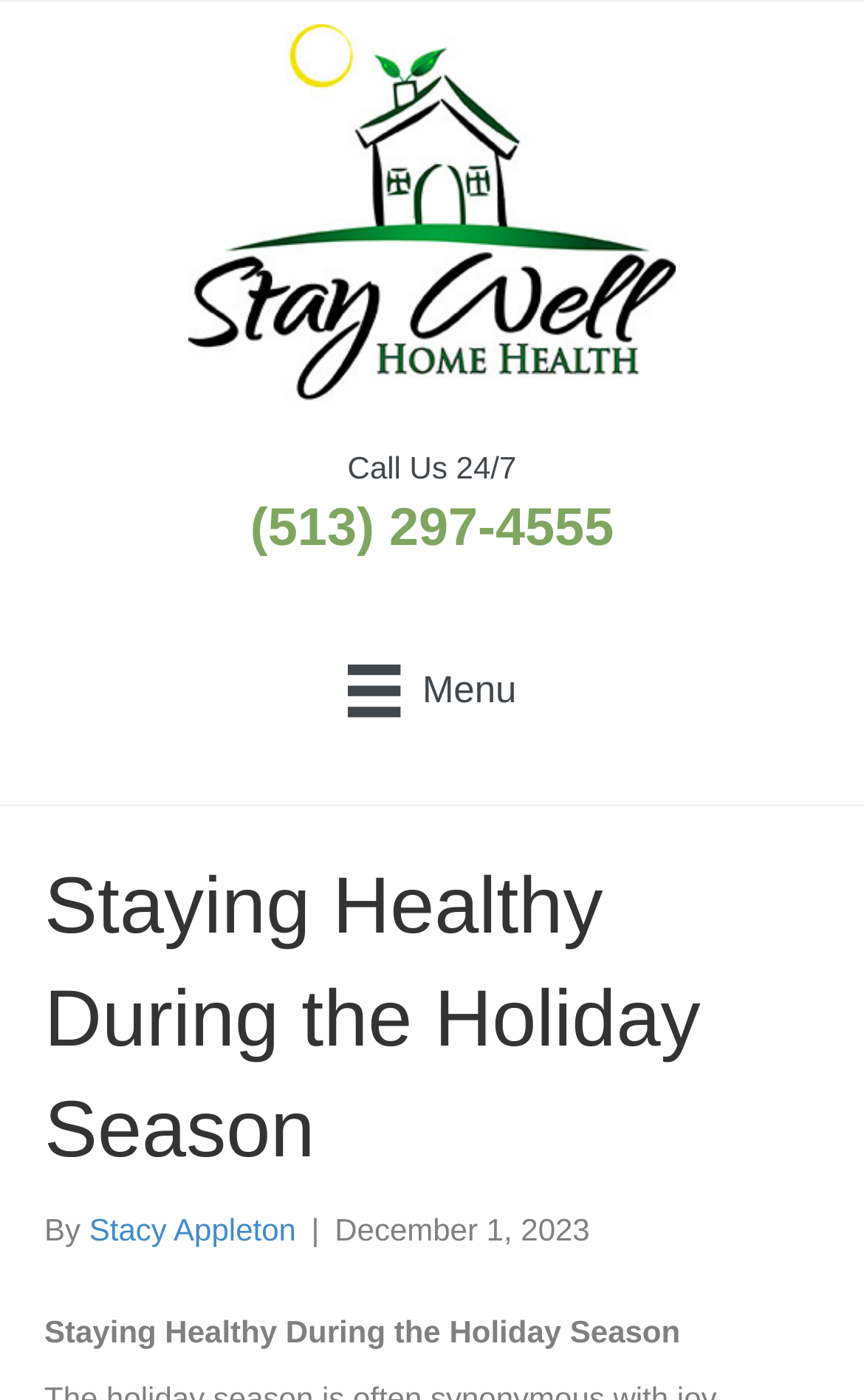Who is the author of the article?
Please answer the question with a detailed response using the information from the screenshot.

I found the author's name by looking at the header section of the webpage, where it says 'Staying Healthy During the Holiday Season' and then finding the link element that says 'Stacy Appleton'.